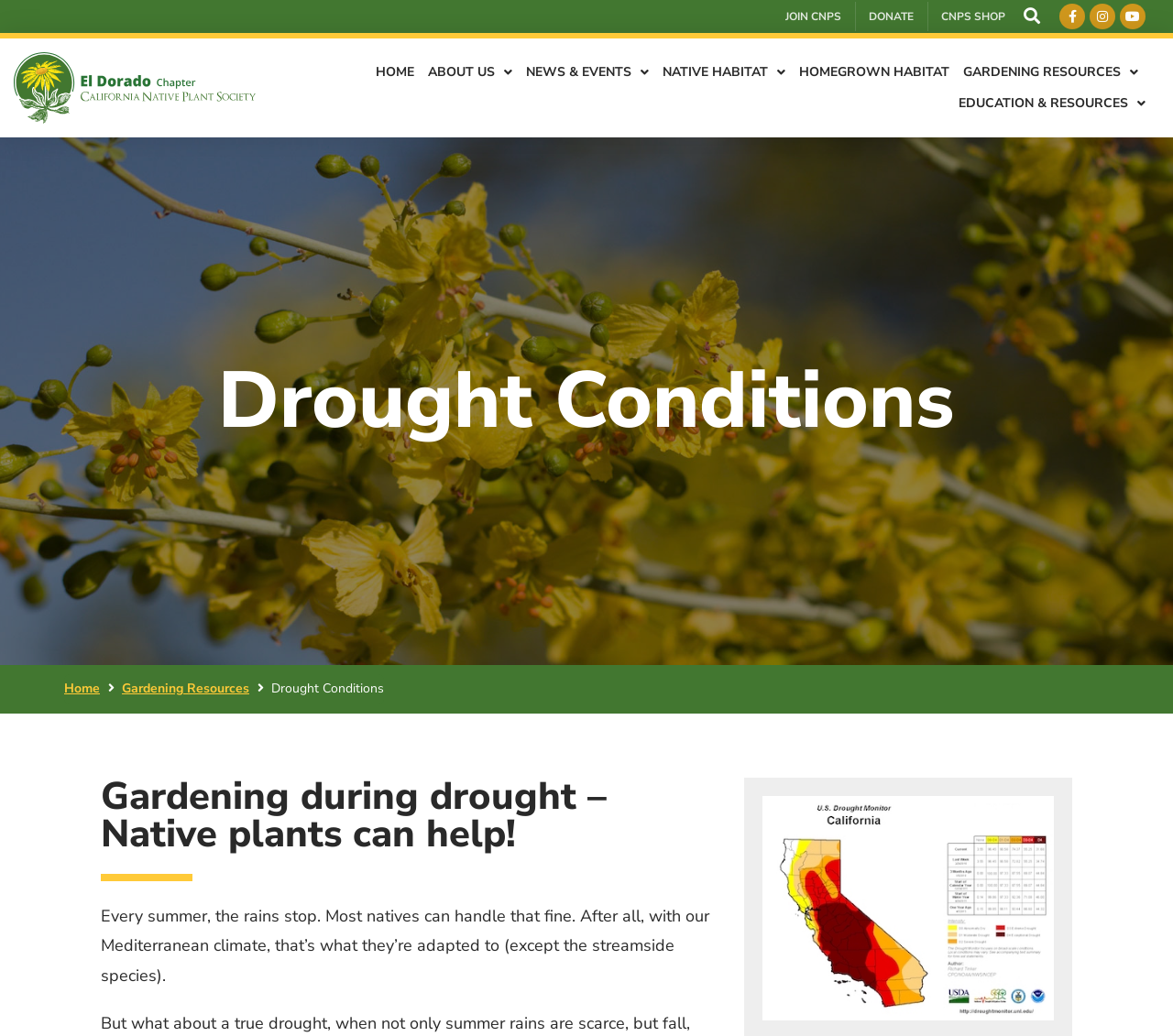Refer to the screenshot and answer the following question in detail:
What is the main topic of the webpage?

The main topic of the webpage is 'Drought Conditions' as indicated by the heading 'Drought Conditions' on the webpage.